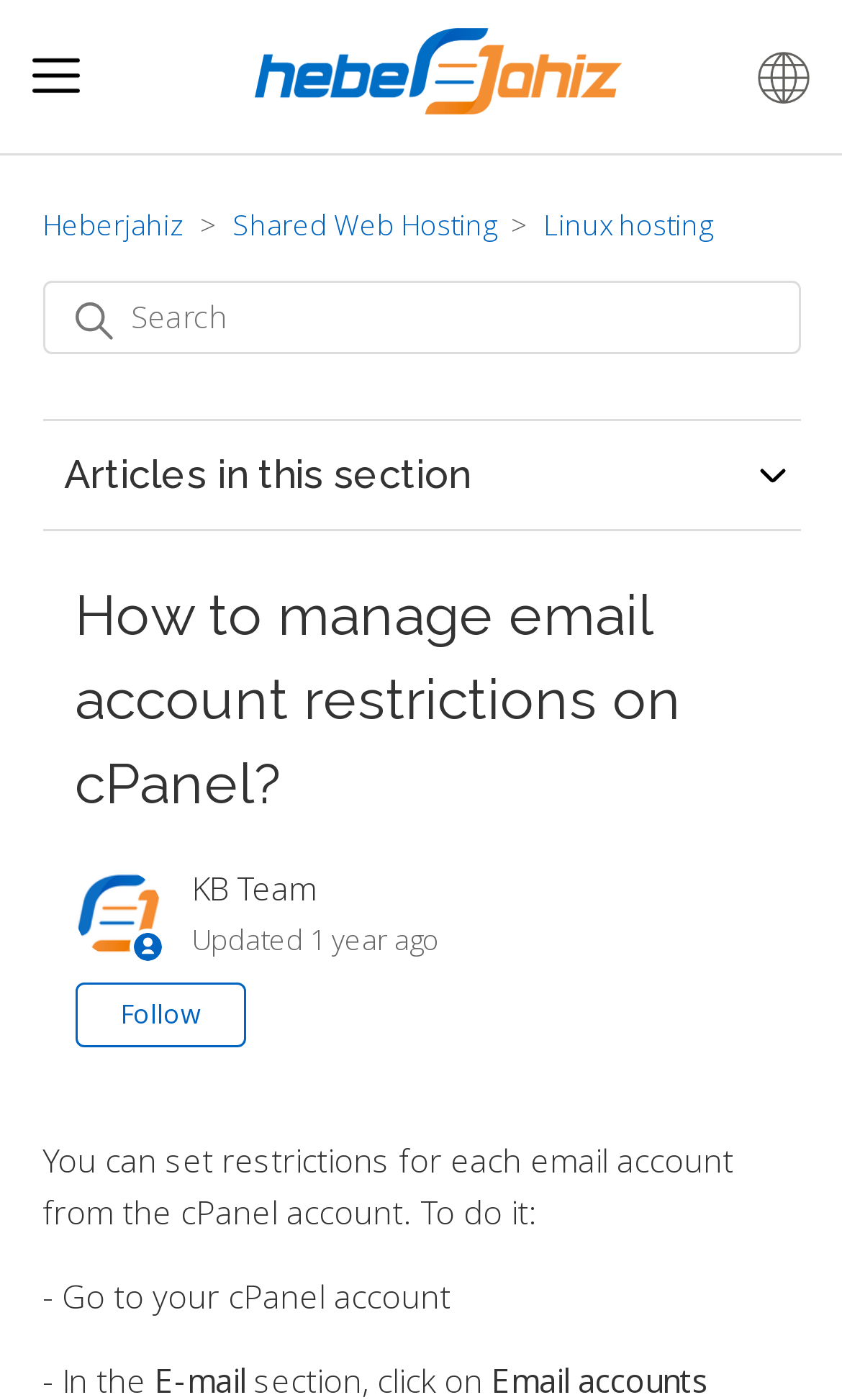Please provide a comprehensive response to the question below by analyzing the image: 
How many navigation menu items are there?

There are three navigation menu items: 'Heberjahiz', 'Shared Web Hosting', and 'Linux hosting'. These can be found in the top navigation bar.